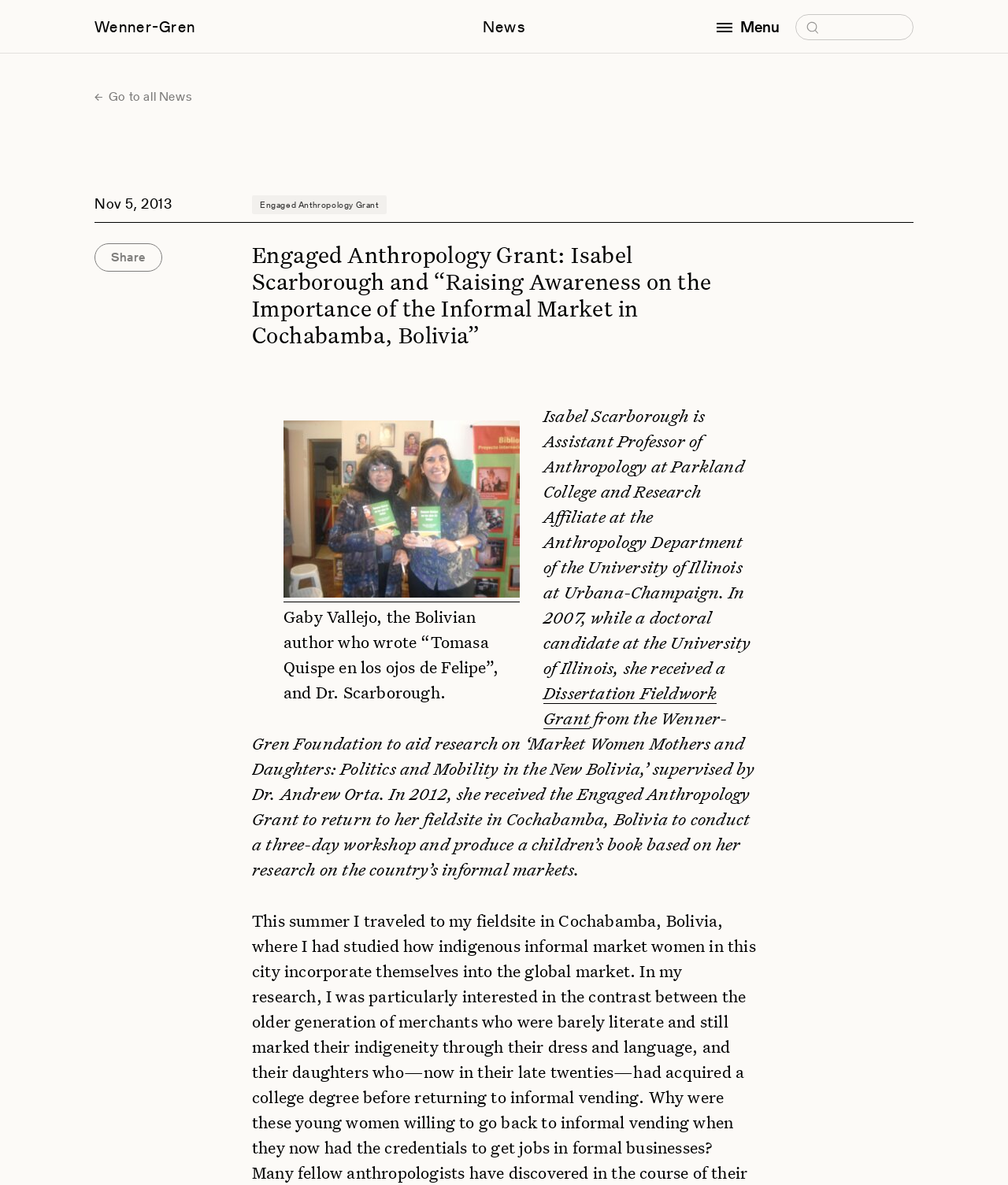Generate a thorough caption that explains the contents of the webpage.

The webpage is about Isabel Scarborough, an Assistant Professor of Anthropology at Parkland College and Research Affiliate at the University of Illinois at Urbana-Champaign. At the top of the page, there is a header section with links to "Wenner-Gren" and "News" on the left, and a button to open a menu on the right. Below the header, there is a link to go back to all news articles.

The main content of the page is divided into two sections. On the left, there is a section with a heading that mentions Isabel Scarborough and her project "Raising Awareness on the Importance of the Informal Market in Cochabamba, Bolivia". Below the heading, there is a time stamp indicating that the article was published on November 5, 2013.

On the right side of the page, there is a figure with an image and a caption. The image is accompanied by a link, and the caption describes the people in the image, including Gaby Vallejo, a Bolivian author, and Dr. Scarborough.

Below the figure, there is a block of text that describes Isabel Scarborough's background and research. The text mentions her position at Parkland College and the University of Illinois, as well as the grants she received from the Wenner-Gren Foundation to support her research on informal markets in Bolivia. The text also describes her project, which involved conducting a workshop and producing a children's book based on her research.

At the bottom of the page, there is a button to share the article.